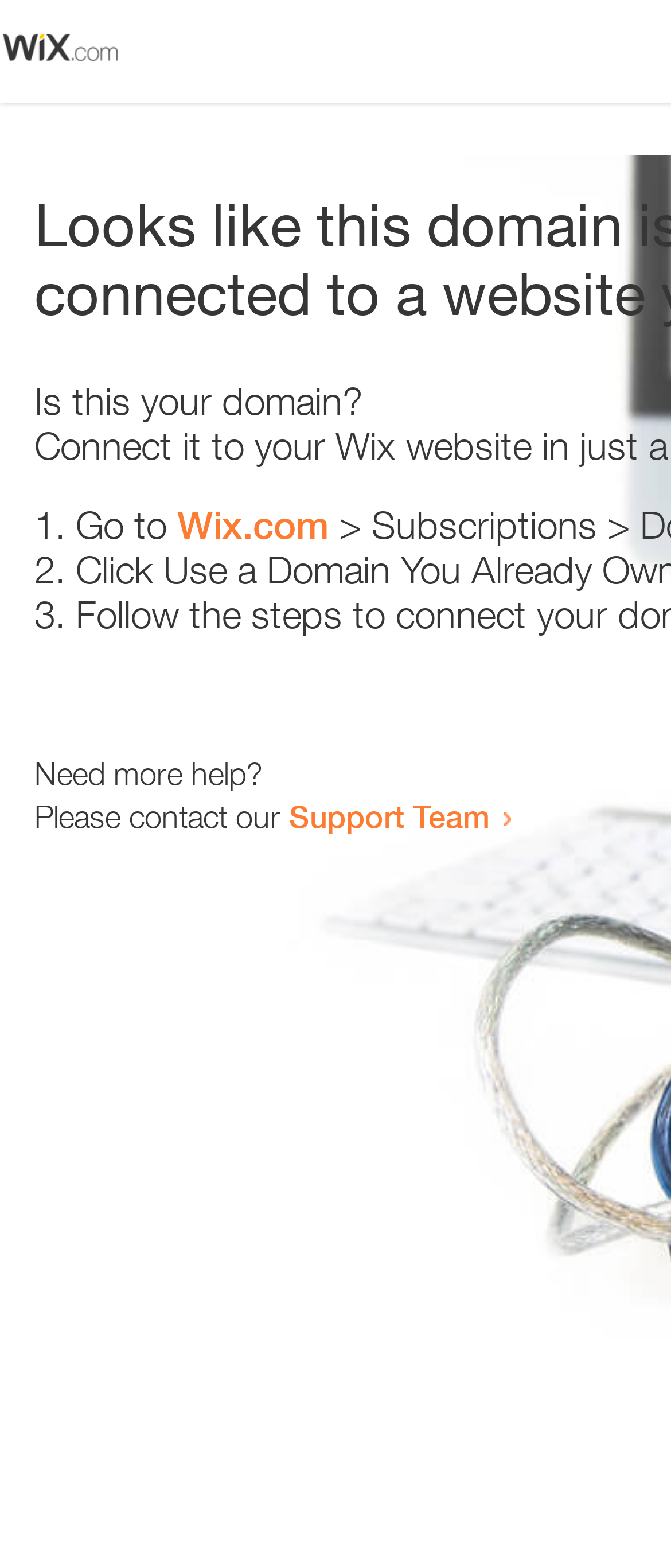What is the purpose of this webpage?
Give a thorough and detailed response to the question.

Based on the content of the webpage, it appears that the purpose of this webpage is to help the user resolve an error or issue related to their domain, by providing steps to resolve the issue and offering support.